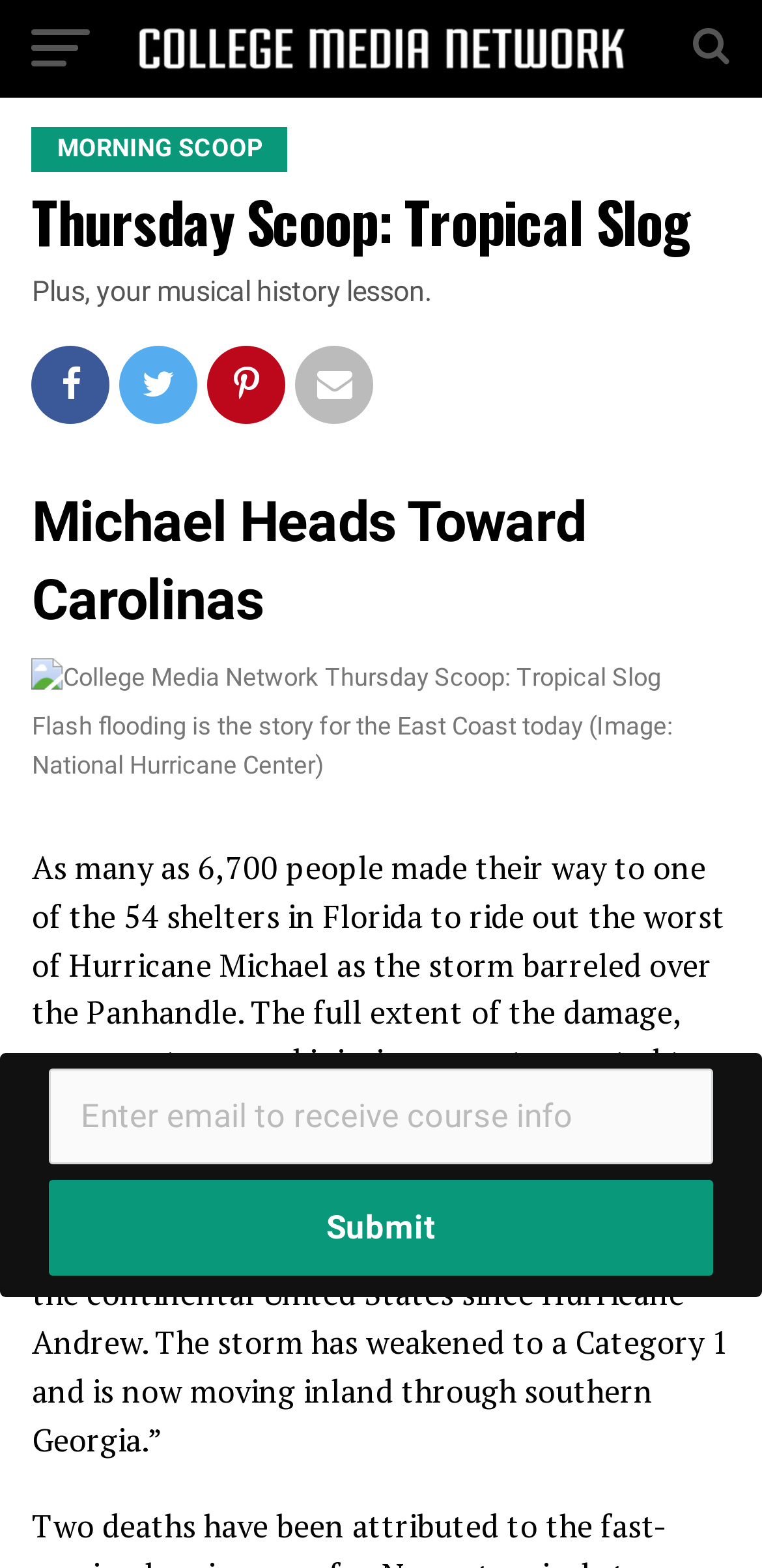Identify the bounding box coordinates for the UI element described by the following text: "parent_node: College Media Network". Provide the coordinates as four float numbers between 0 and 1, in the format [left, top, right, bottom].

[0.18, 0.031, 0.82, 0.055]